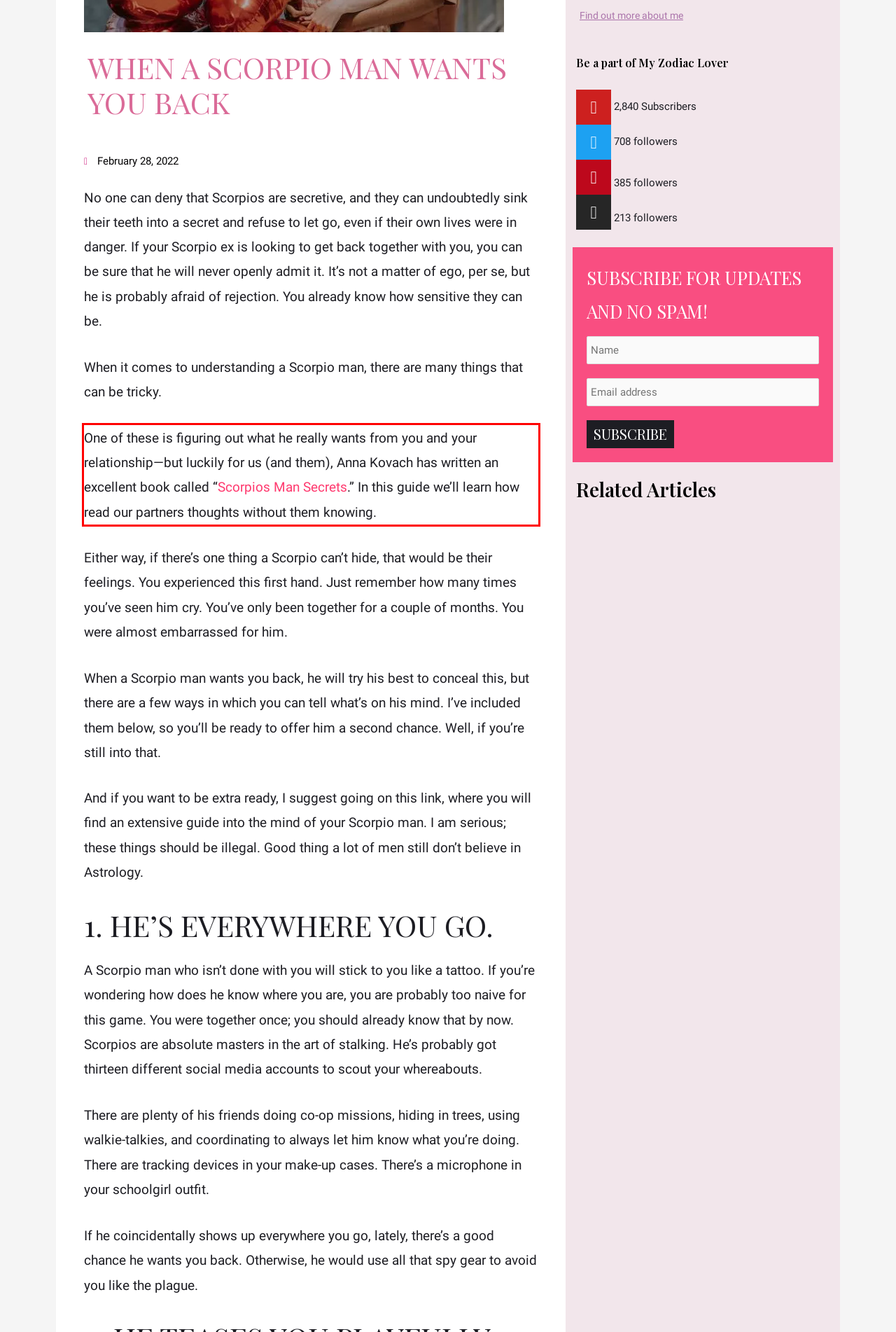Using the provided webpage screenshot, identify and read the text within the red rectangle bounding box.

One of these is figuring out what he really wants from you and your relationship—but luckily for us (and them), Anna Kovach has written an excellent book called “Scorpios Man Secrets.” In this guide we’ll learn how read our partners thoughts without them knowing.